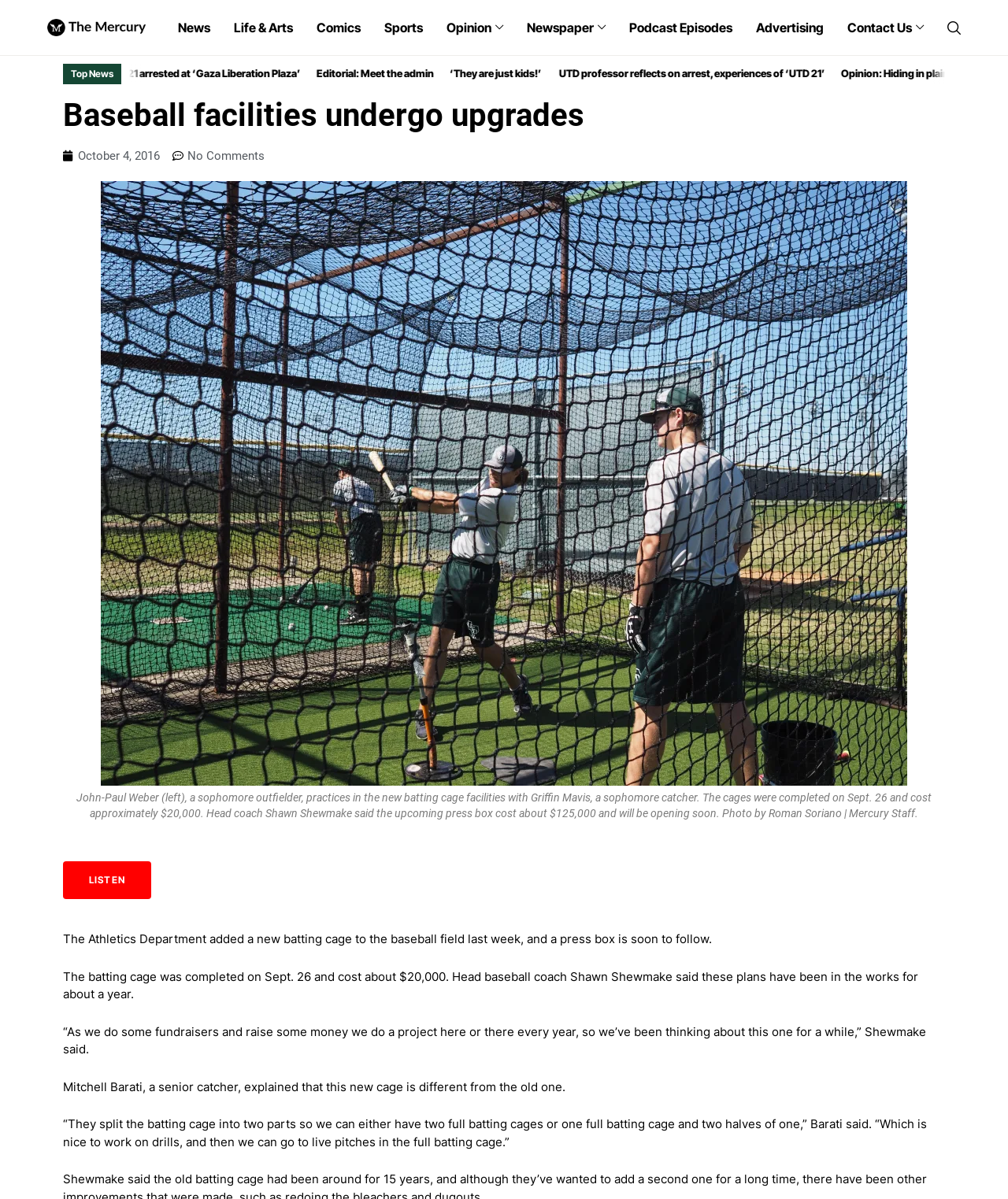Give a one-word or one-phrase response to the question:
What is the name of the head baseball coach?

Shawn Shewmake